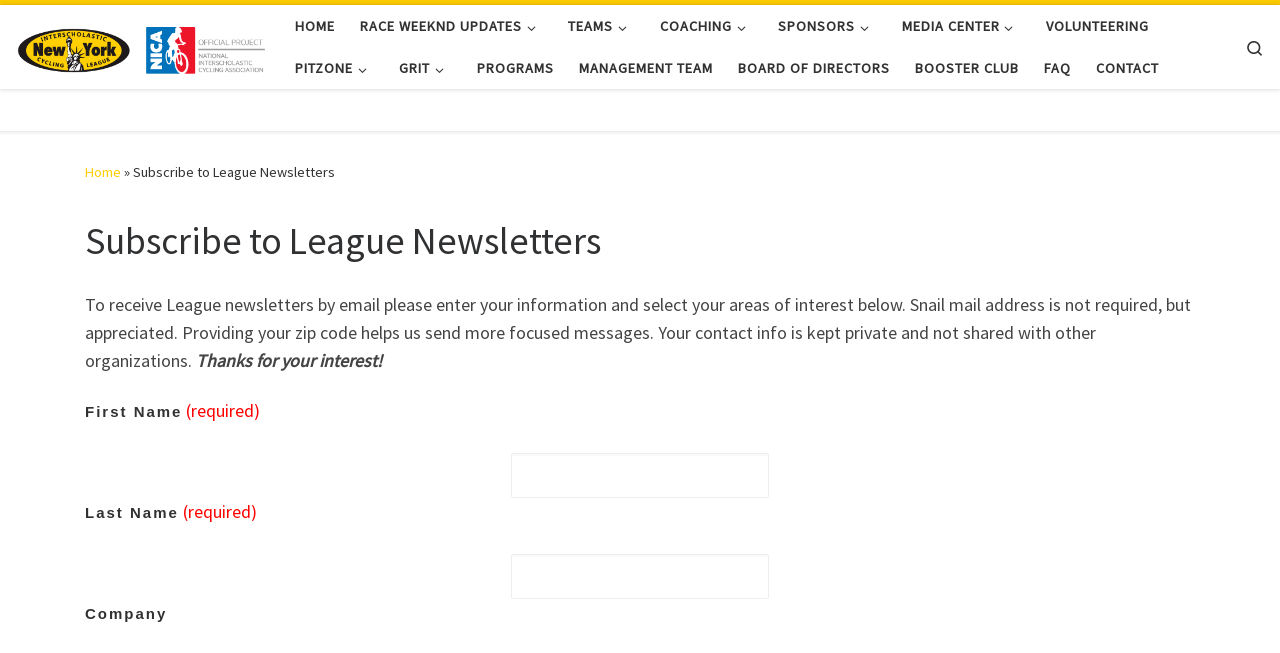What is the last field in the subscription form?
Based on the image, provide a one-word or brief-phrase response.

Company